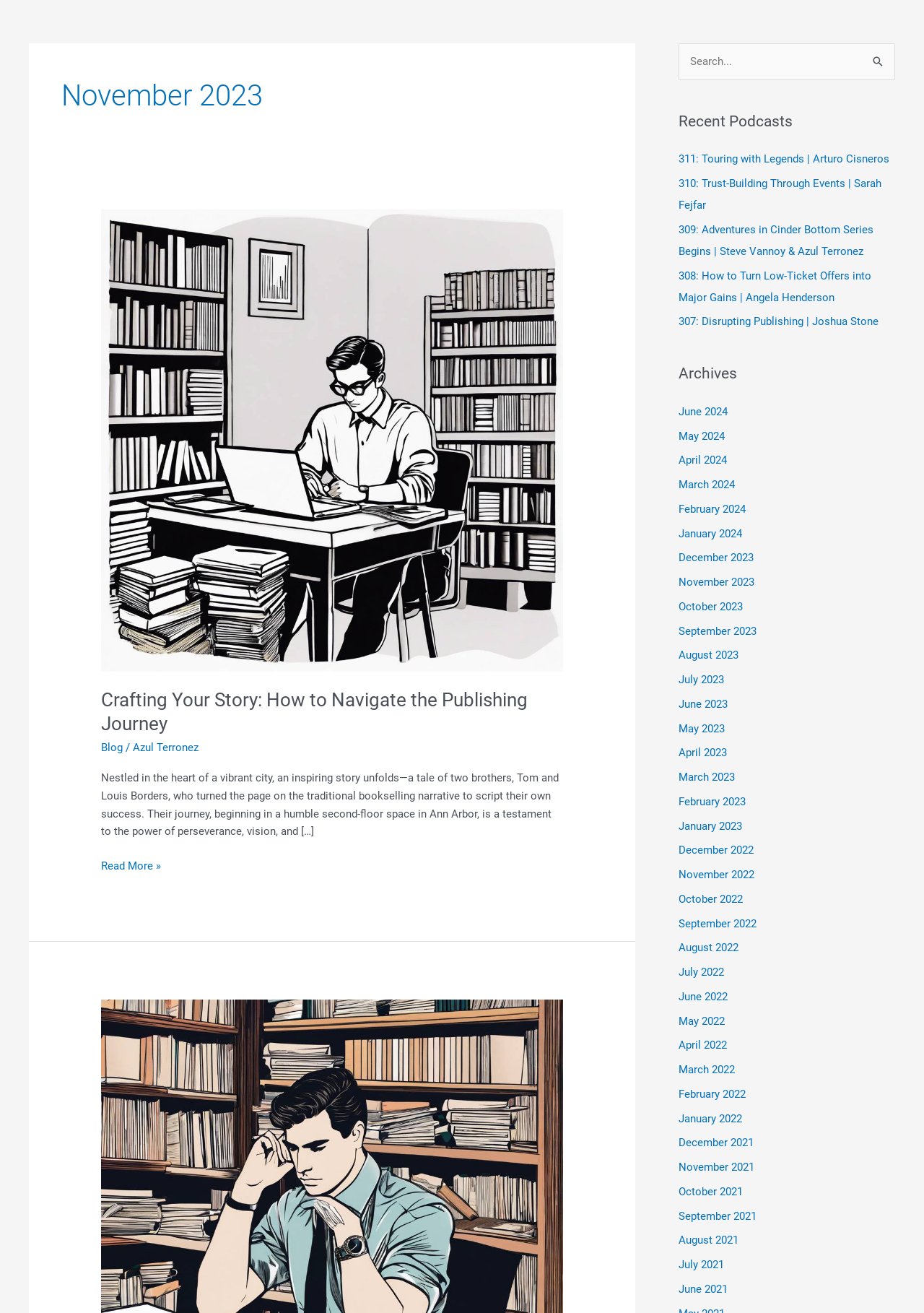Describe in detail what you see on the webpage.

The webpage is divided into two main sections. On the left side, there is a prominent heading "November 2023" at the top, followed by an article section that takes up most of the space. The article section contains a link to "Crafting Your Story: How to Navigate the Publishing Journey" with an accompanying image. Below the link, there is a heading with the same title, and a brief summary of the article. The summary is followed by a "Read More" link. Further down, there is another link to "Your Creative Journey".

On the right side, there are three complementary sections. The top section contains a search bar with a "Search" button. Below the search bar, there is a section titled "Recent Podcasts" that lists five podcast links. The next section is titled "Archives" and contains a long list of links to monthly archives, ranging from June 2024 to December 2021.